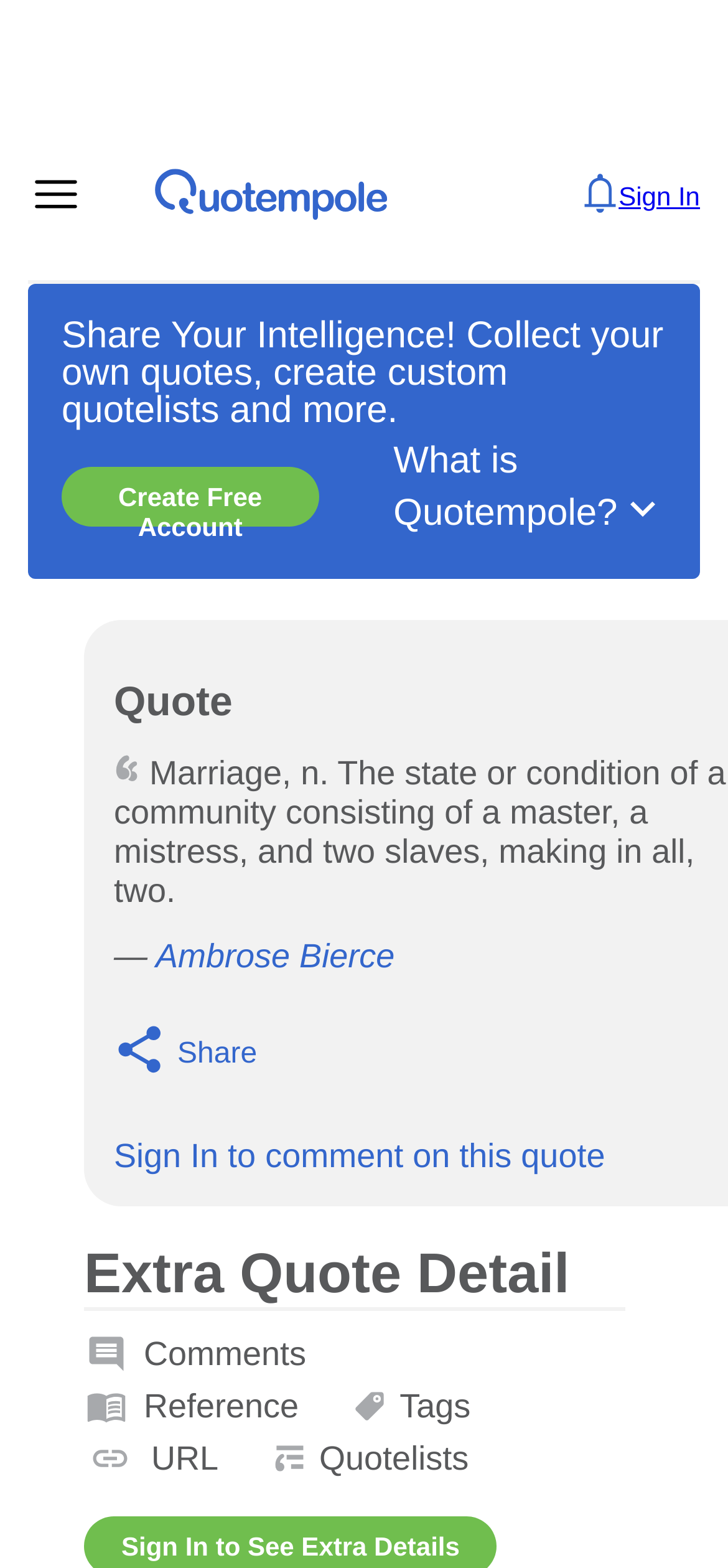Locate and provide the bounding box coordinates for the HTML element that matches this description: "Create Free Account".

[0.085, 0.298, 0.438, 0.336]